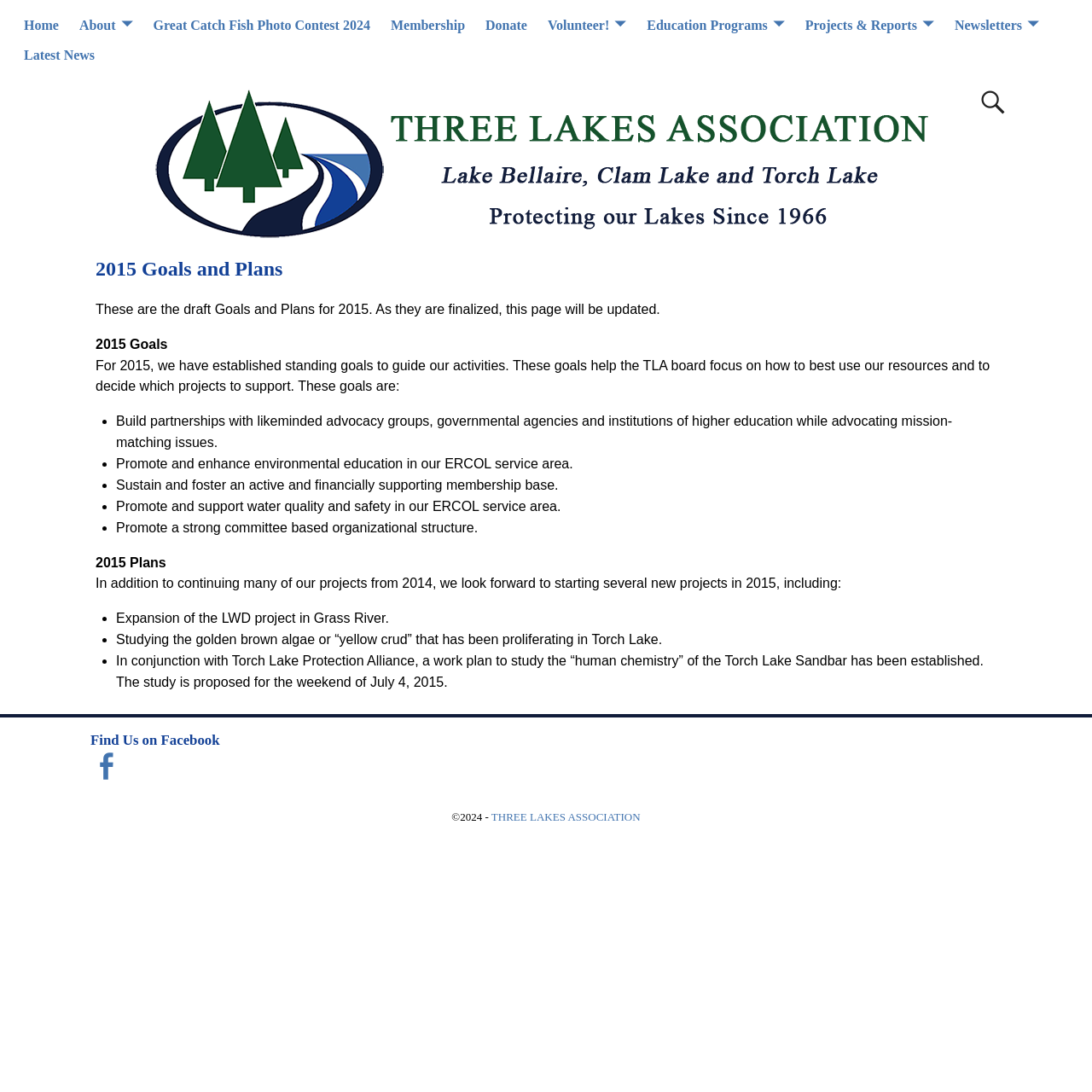Pinpoint the bounding box coordinates for the area that should be clicked to perform the following instruction: "go to home page".

[0.012, 0.009, 0.063, 0.037]